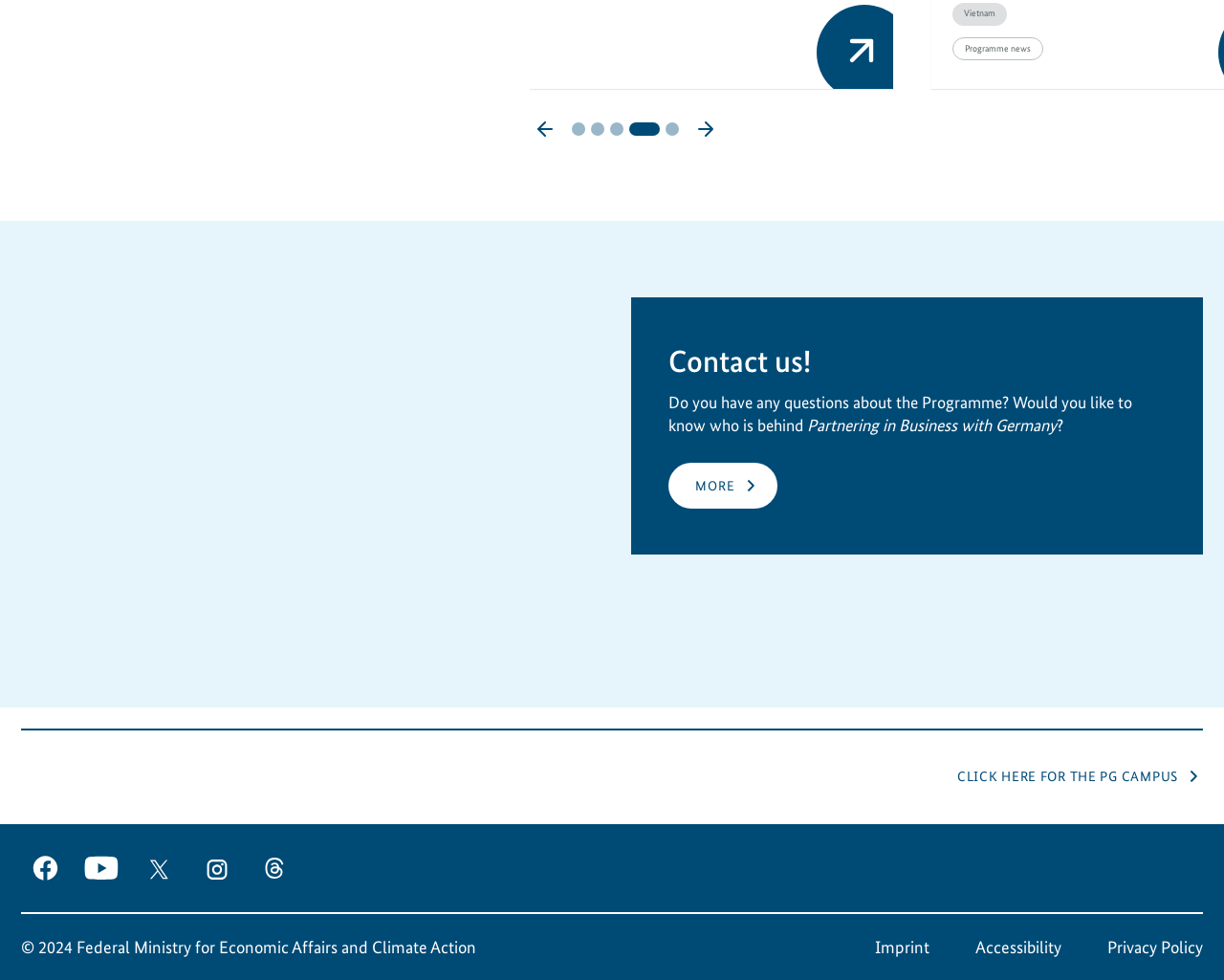Please give a short response to the question using one word or a phrase:
What is the topic of the first heading?

Partnering in Business with Germany